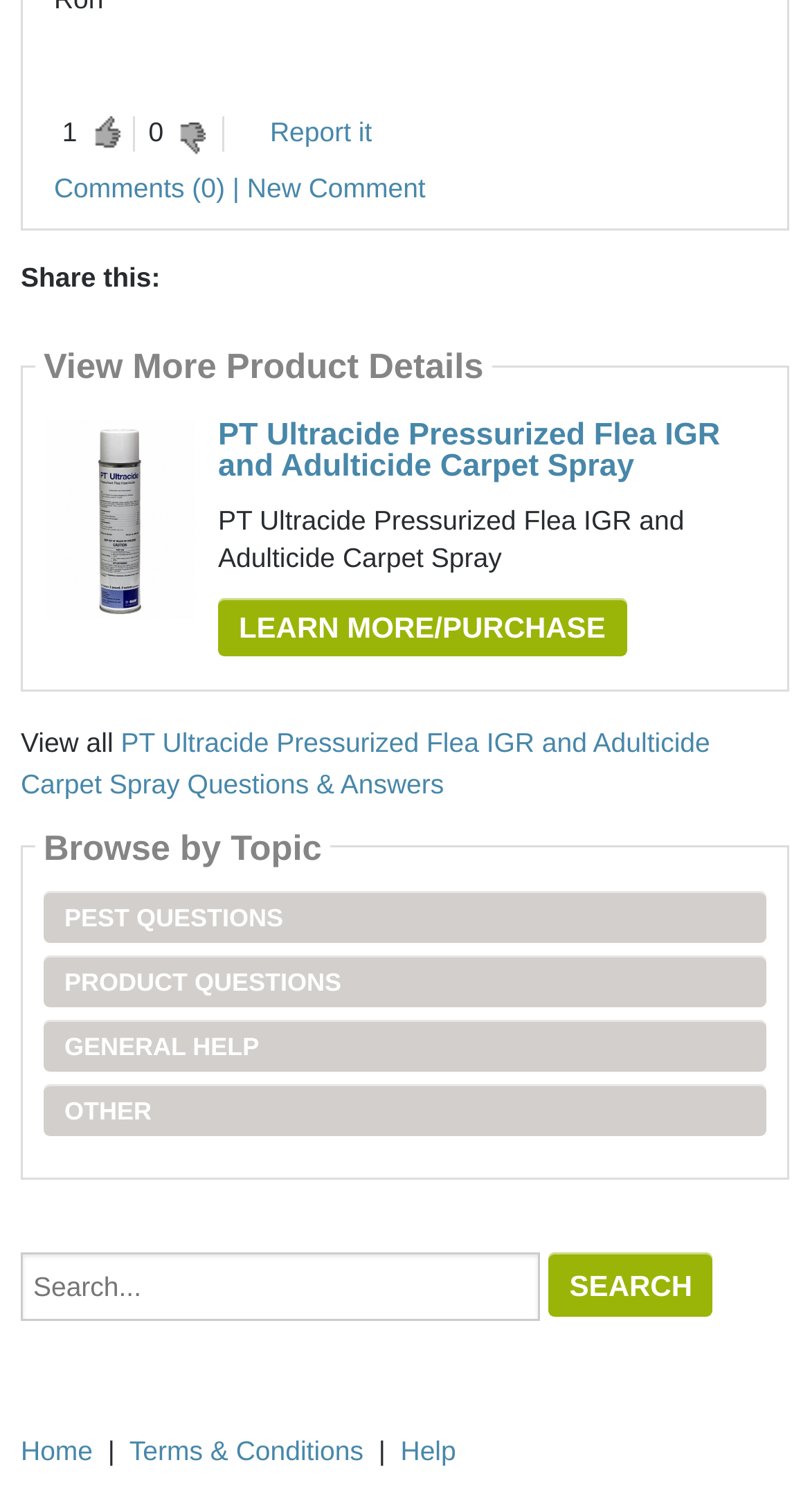Locate the bounding box coordinates of the clickable area to execute the instruction: "Search for a product". Provide the coordinates as four float numbers between 0 and 1, represented as [left, top, right, bottom].

[0.026, 0.829, 0.667, 0.873]